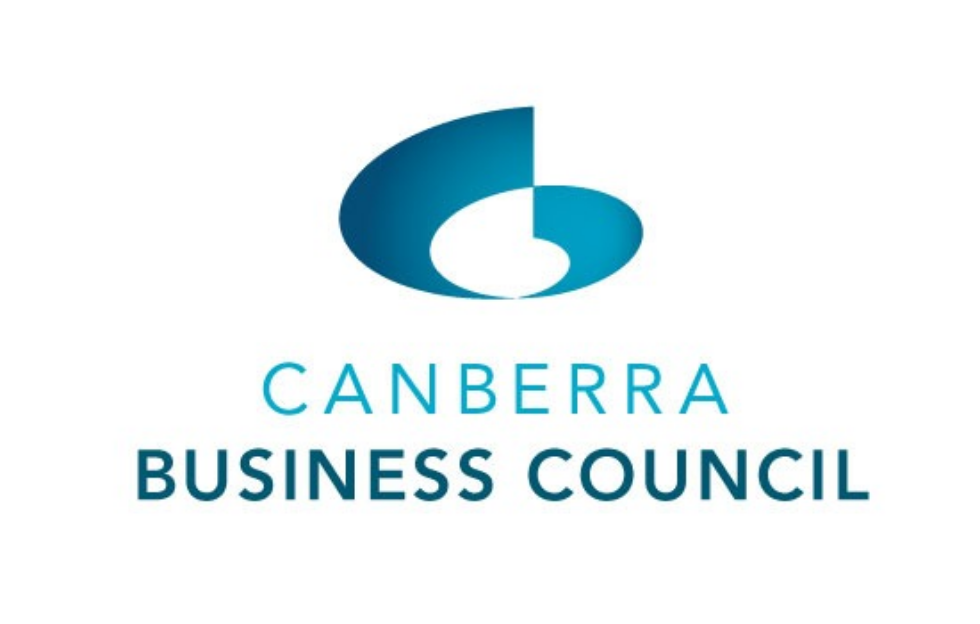What is the purpose of the Canberra Business Council?
Refer to the image and give a detailed answer to the question.

According to the caption, the Canberra Business Council advocates for economic growth and collaborative opportunities within Canberra, suggesting that its primary purpose is to promote economic growth in the region.